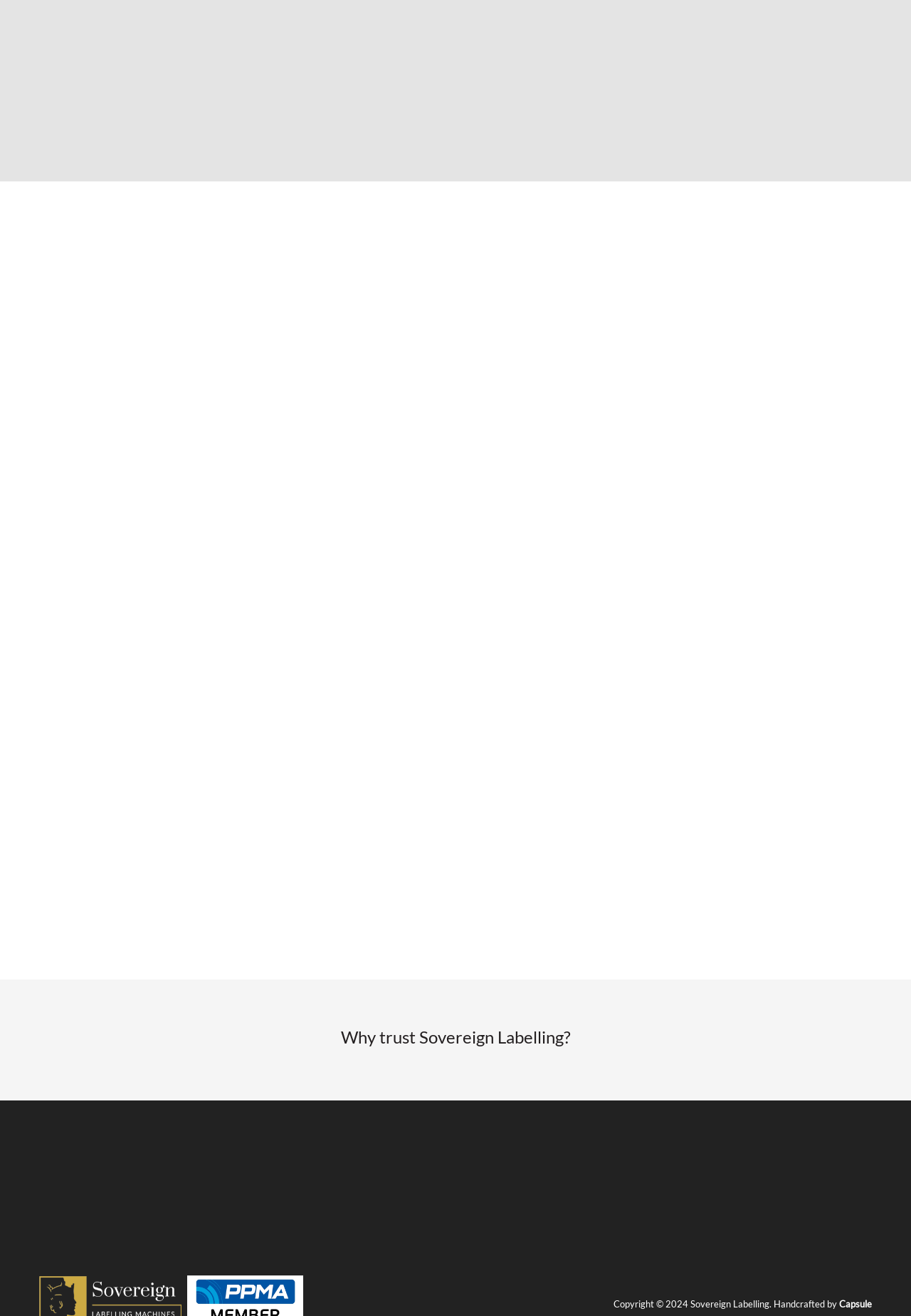Provide the bounding box coordinates of the HTML element this sentence describes: "Capsule". The bounding box coordinates consist of four float numbers between 0 and 1, i.e., [left, top, right, bottom].

[0.921, 0.986, 0.957, 0.995]